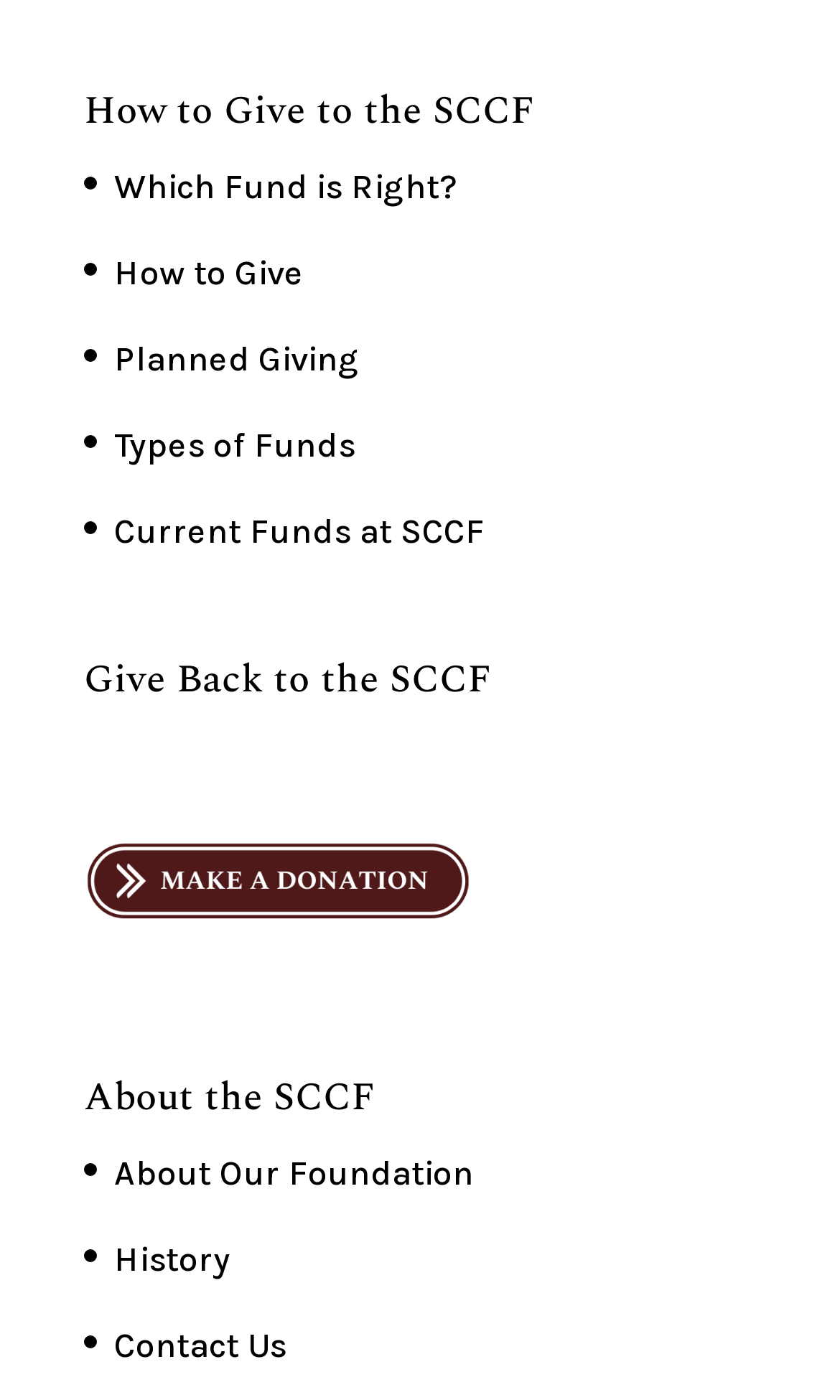How many headings are present on this webpage?
Answer the question with a single word or phrase by looking at the picture.

3